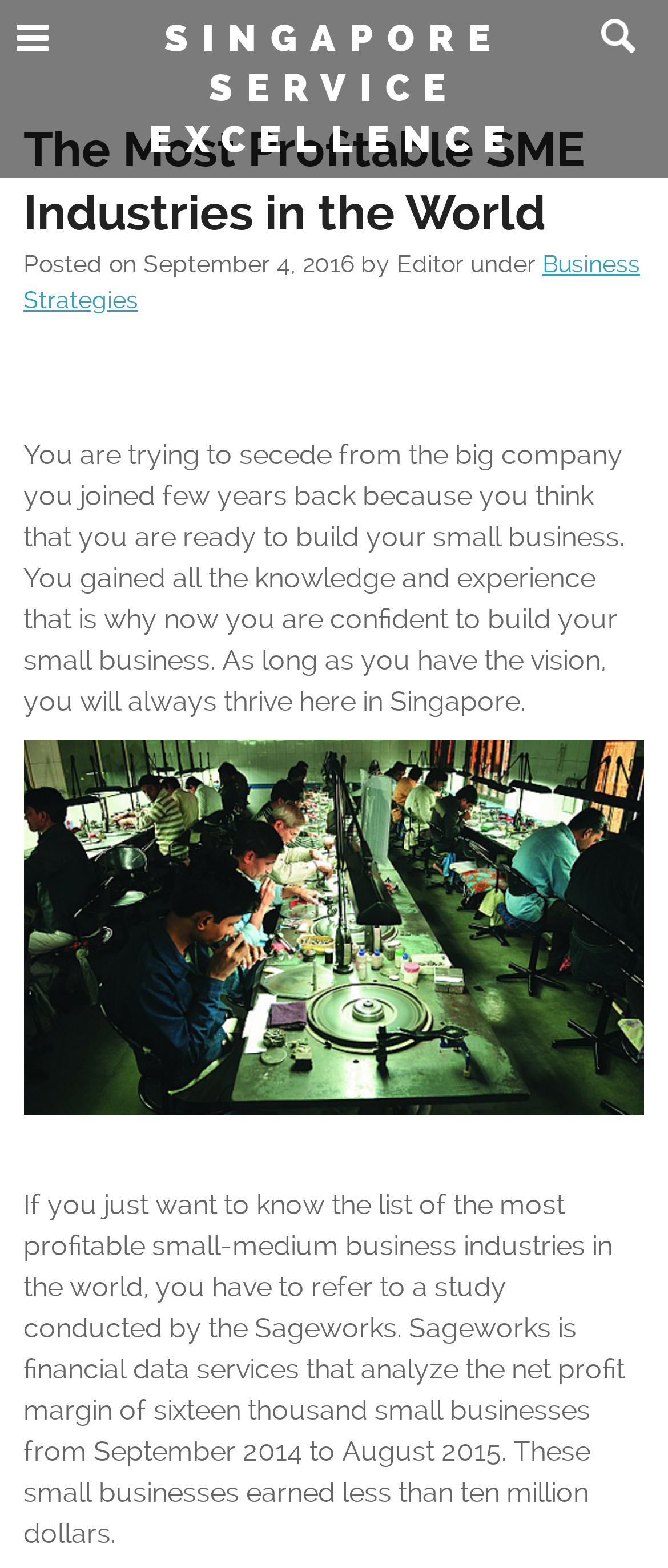Illustrate the webpage thoroughly, mentioning all important details.

The webpage appears to be an article or blog post discussing the most profitable small-medium business industries in the world. At the top of the page, there is a link to "SINGAPORE SERVICE EXCELLENCE" and a search box, which is positioned to the right of the link. Below these elements, there is a header section that contains the title "The Most Profitable SME Industries in the World" in a prominent font size.

Under the header, there is a section that displays the publication date, "September 4, 2016", and the author, "Editor", along with a category link to "Business Strategies". Following this section, there is a block of text that discusses the motivation and confidence of building a small business in Singapore.

Below the text, there is an image related to small-medium businesses, which takes up a significant portion of the page. Finally, at the bottom of the page, there is another block of text that references a study by Sageworks, which analyzed the net profit margin of 16,000 small businesses to determine the most profitable industries.